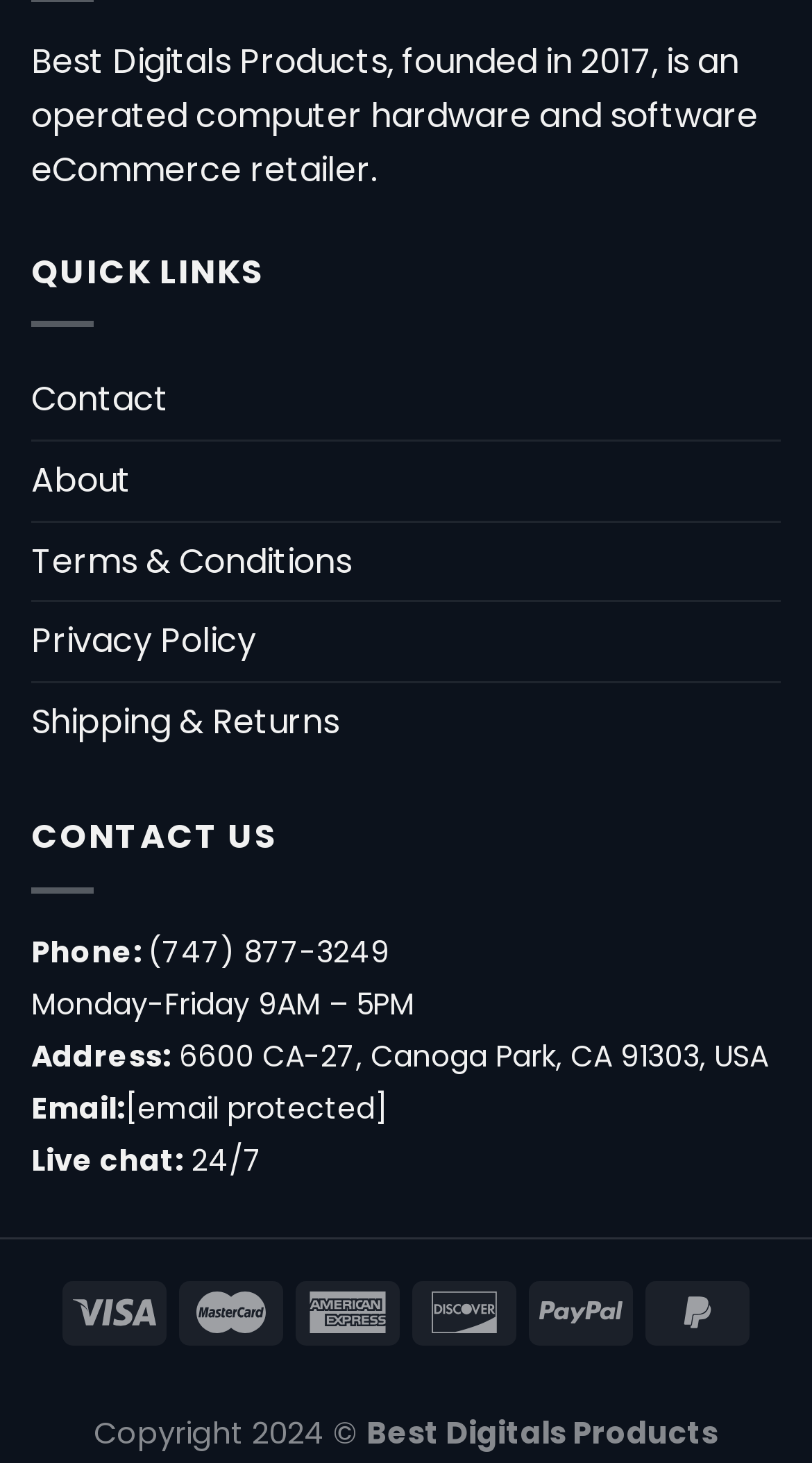Find the bounding box coordinates of the area that needs to be clicked in order to achieve the following instruction: "Share the article on social media". The coordinates should be specified as four float numbers between 0 and 1, i.e., [left, top, right, bottom].

None